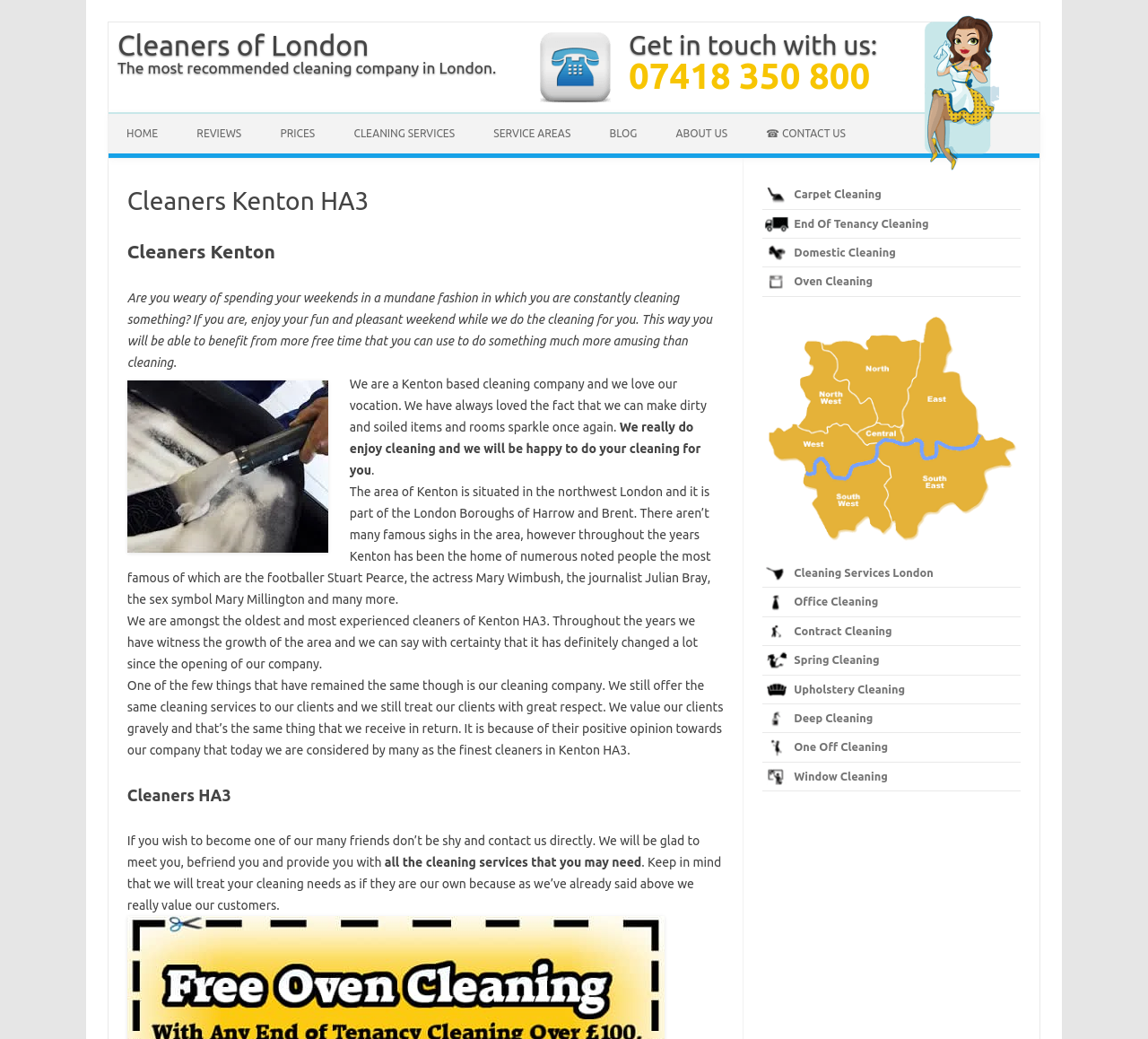Give a detailed account of the webpage, highlighting key information.

This webpage is about Cleaners Kenton, a cleaning company based in Kenton, London. At the top, there is a link to "Cleaners of London" and a brief description of the company as "The most recommended cleaning company in London." To the right of this, there is a section with a heading "Get in touch with us:" and a phone number link.

Below this, there is a navigation menu with links to different sections of the website, including "HOME", "REVIEWS", "PRICES", "CLEANING SERVICES", "SERVICE AREAS", "BLOG", "ABOUT US", and "CONTACT US".

The main content of the webpage is divided into several sections. The first section has a heading "Cleaners Kenton HA3" and a brief introduction to the company, followed by a paragraph of text describing the benefits of using their cleaning services. There is also an image related to Cleaners Kenton HA3.

The next section has a heading "Cleaners Kenton" and describes the company's passion for cleaning and their experience in the area. There are several paragraphs of text describing the company's history and services, as well as the area of Kenton and its notable residents.

Further down, there is a section with a heading "Cleaners HA3" and a call to action to contact the company for cleaning services. There are also several paragraphs of text describing the company's commitment to their customers and the services they offer.

To the right of the main content, there is a complementary section with links to various cleaning services, including "Carpet Cleaning", "End Of Tenancy Cleaning", "Domestic Cleaning", and others. There is also a link to "contact-cleaning-london" and a section with links to other related services, such as "Office Cleaning" and "Window Cleaning".